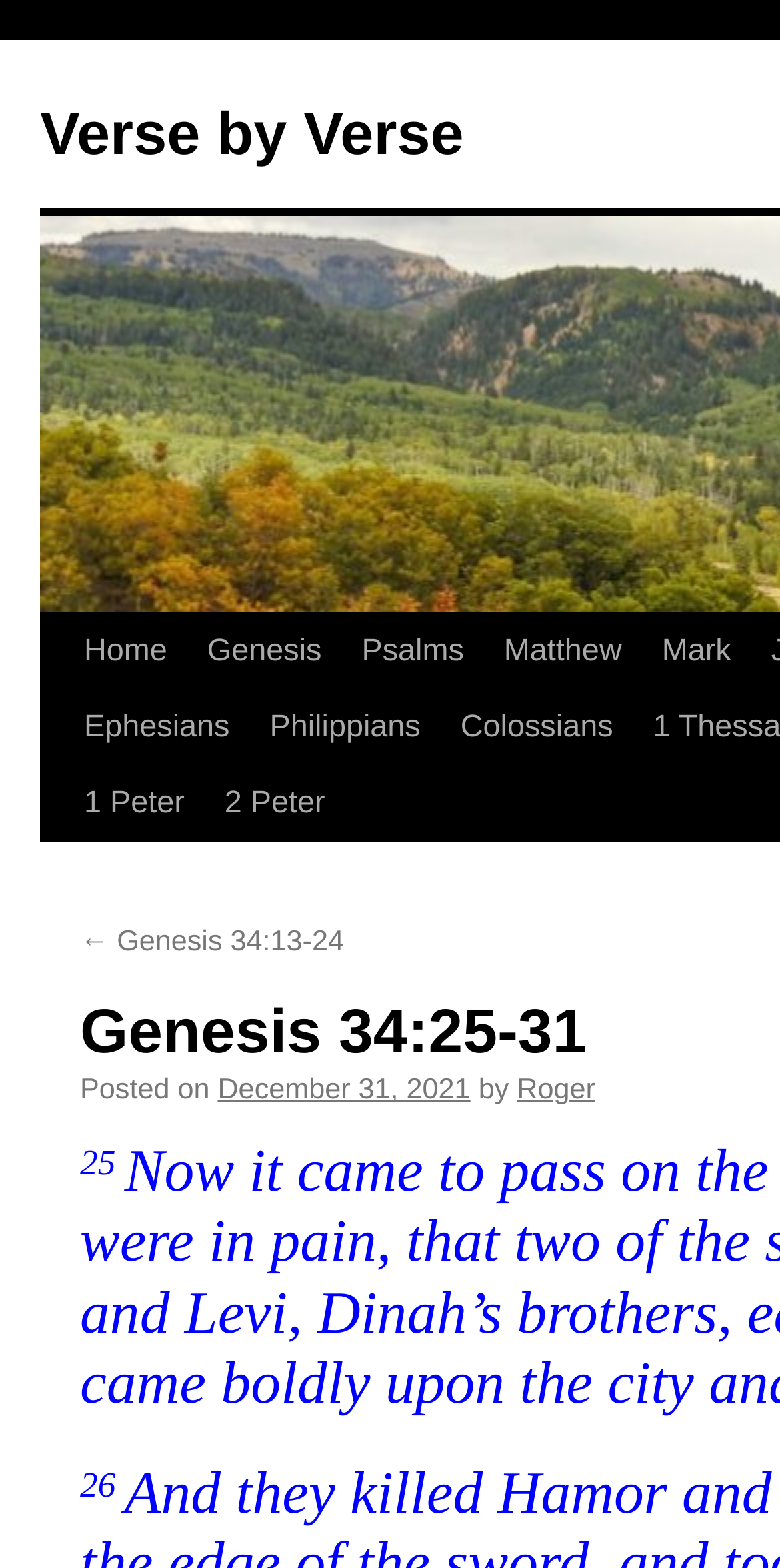What is the previous chapter of Genesis?
Examine the image and give a concise answer in one word or a short phrase.

Genesis 34:13-24